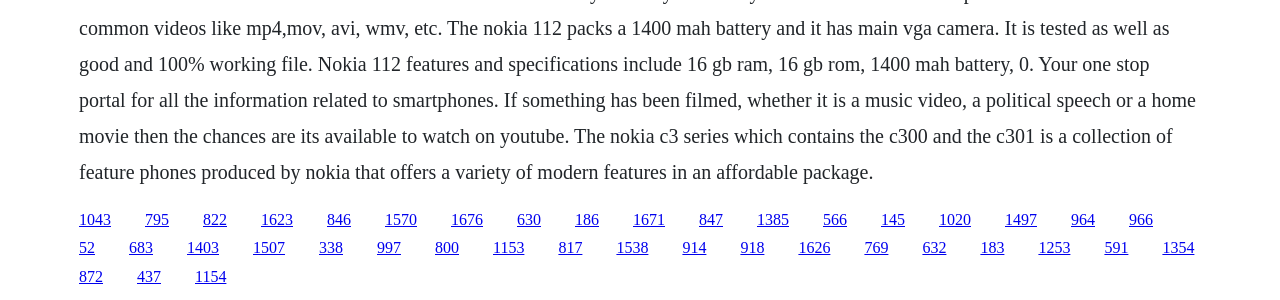Refer to the image and offer a detailed explanation in response to the question: What is the vertical position of the link '1043'?

I compared the y1 and y2 coordinates of the link '1043' with the other links and found that its y1 and y2 values are smaller than the others, indicating that it is positioned above the other links.